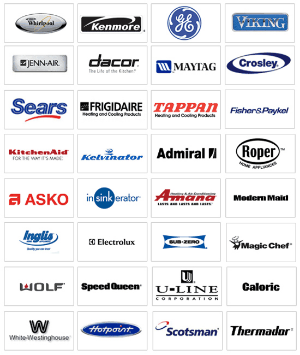Answer the question in a single word or phrase:
How many brands are featured in the image?

Multiple